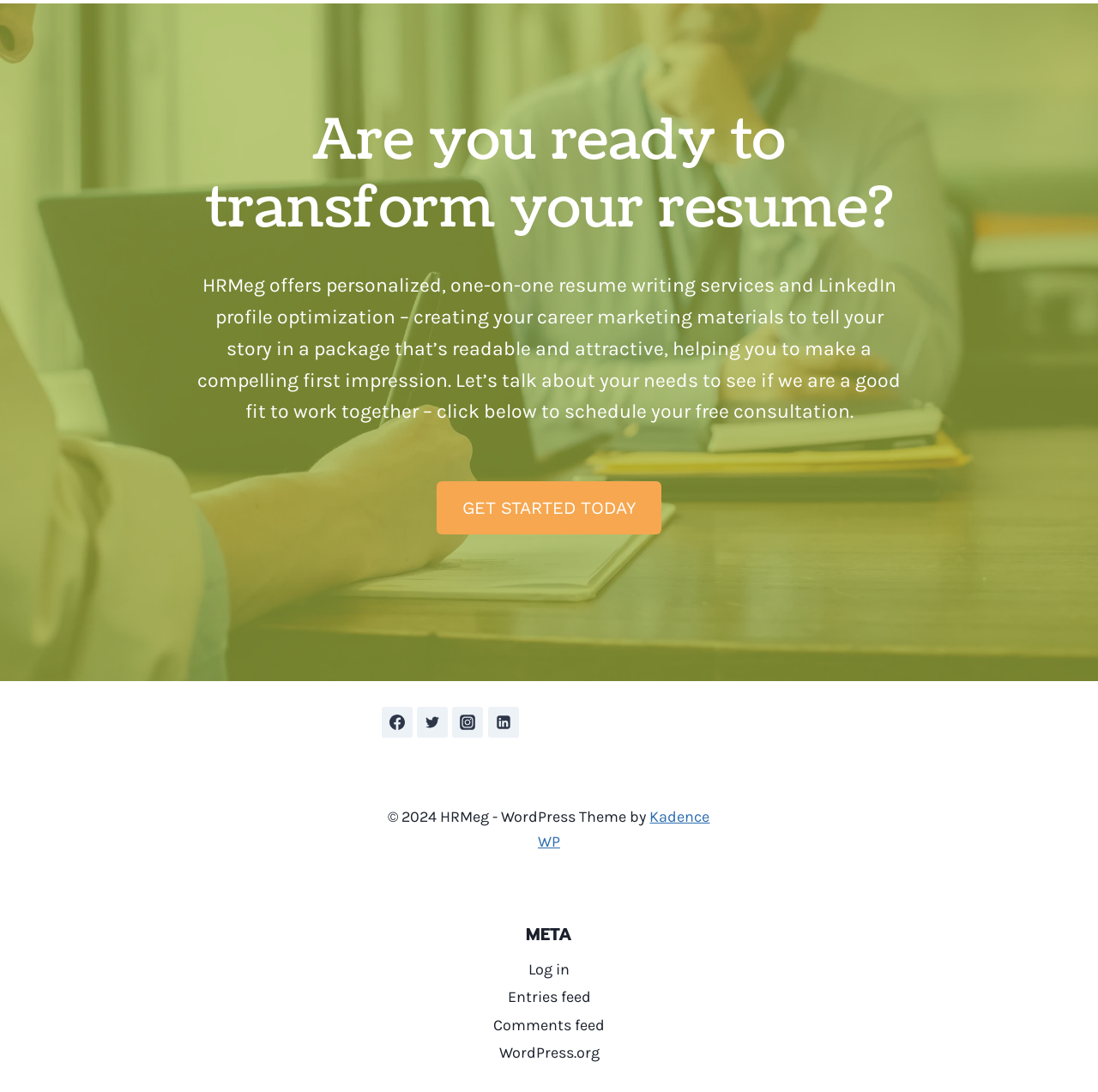Identify the bounding box coordinates for the region to click in order to carry out this instruction: "Log in to the website". Provide the coordinates using four float numbers between 0 and 1, formatted as [left, top, right, bottom].

[0.481, 0.879, 0.519, 0.896]